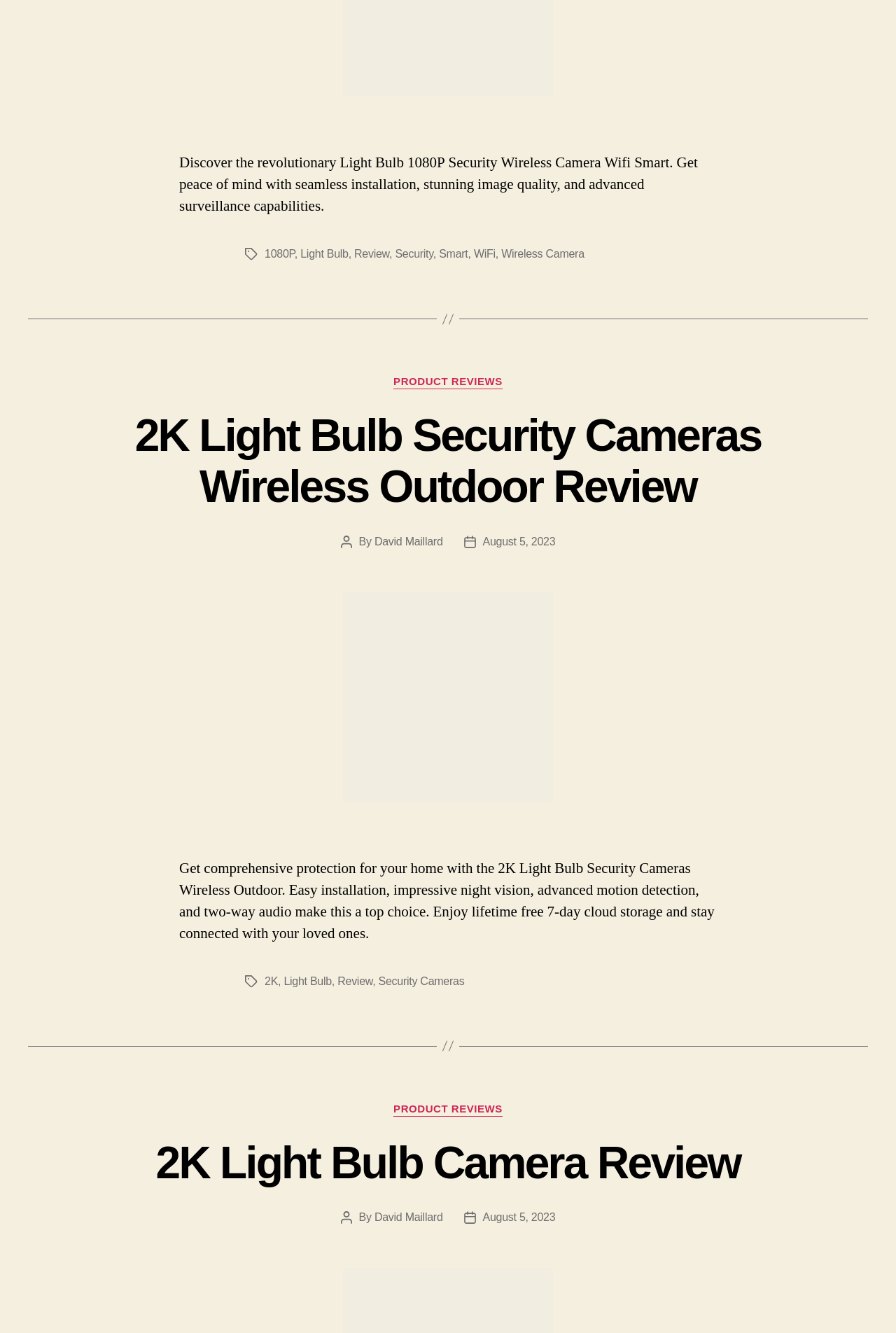Using the description: "Wireless Camera", determine the UI element's bounding box coordinates. Ensure the coordinates are in the format of four float numbers between 0 and 1, i.e., [left, top, right, bottom].

[0.559, 0.186, 0.652, 0.195]